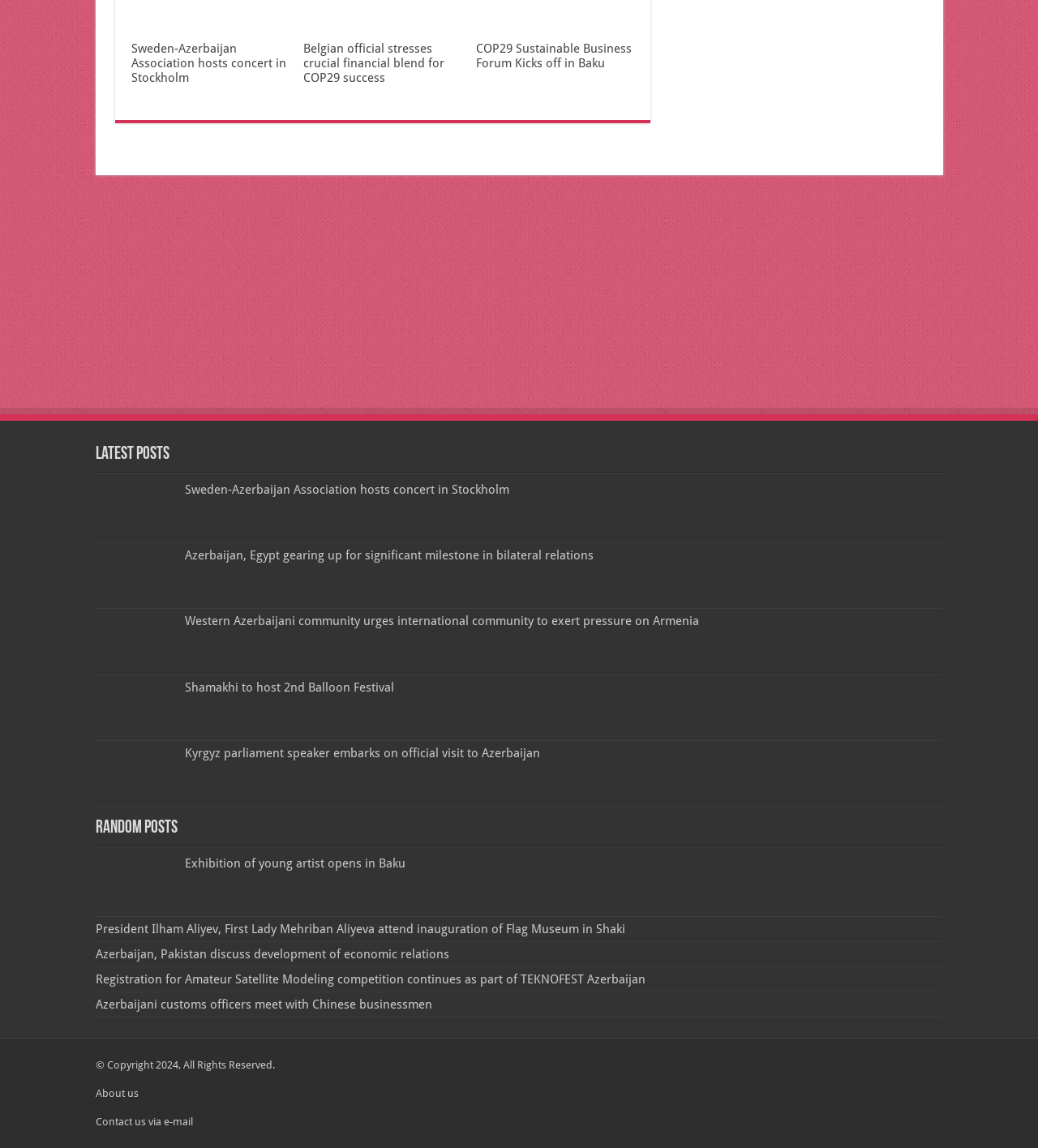Answer the following query with a single word or phrase:
What is the position of the 'Random Posts' heading?

Below 'Latest Posts'